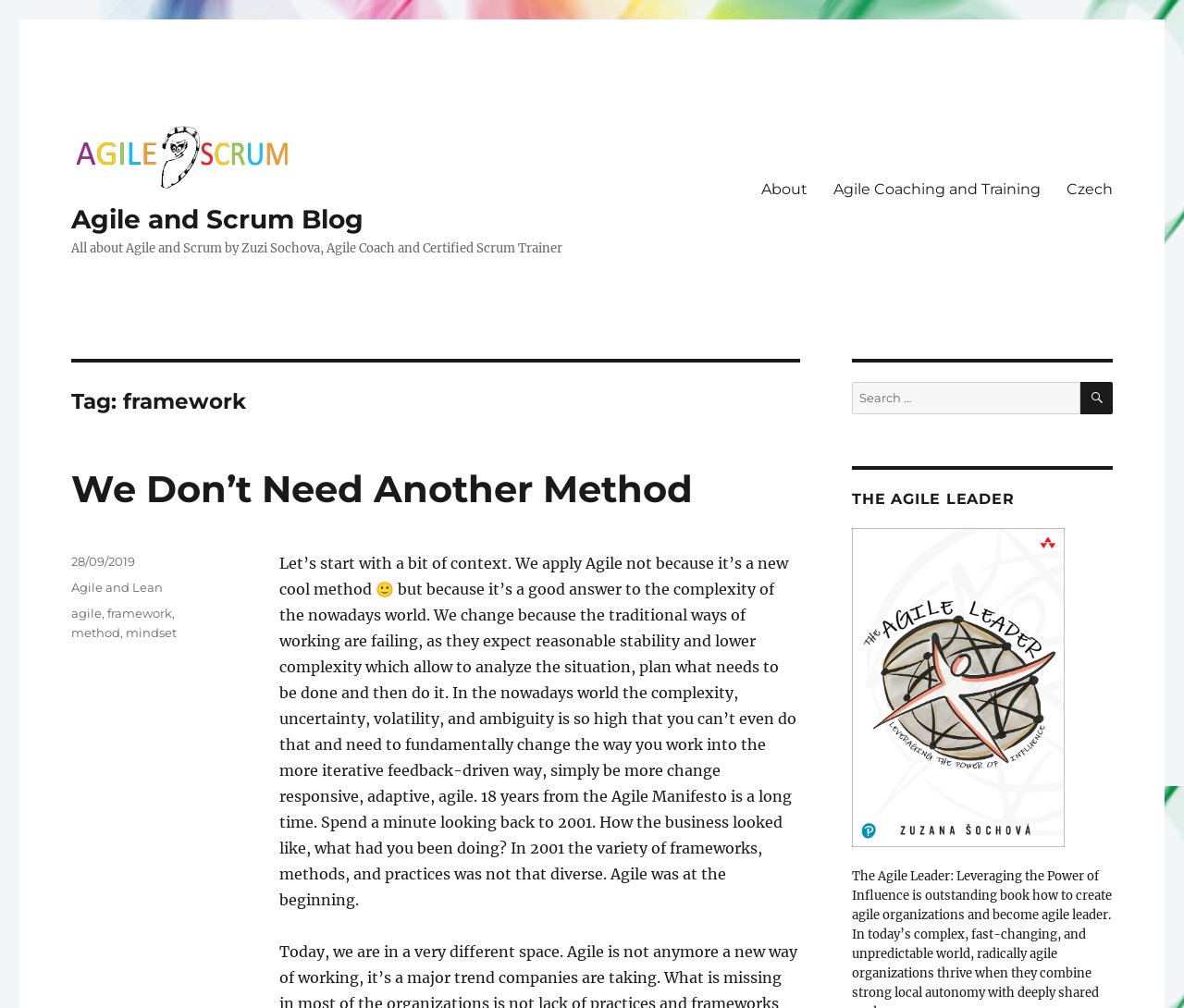Please identify the bounding box coordinates of the clickable element to fulfill the following instruction: "Search for a keyword". The coordinates should be four float numbers between 0 and 1, i.e., [left, top, right, bottom].

[0.72, 0.379, 0.94, 0.411]